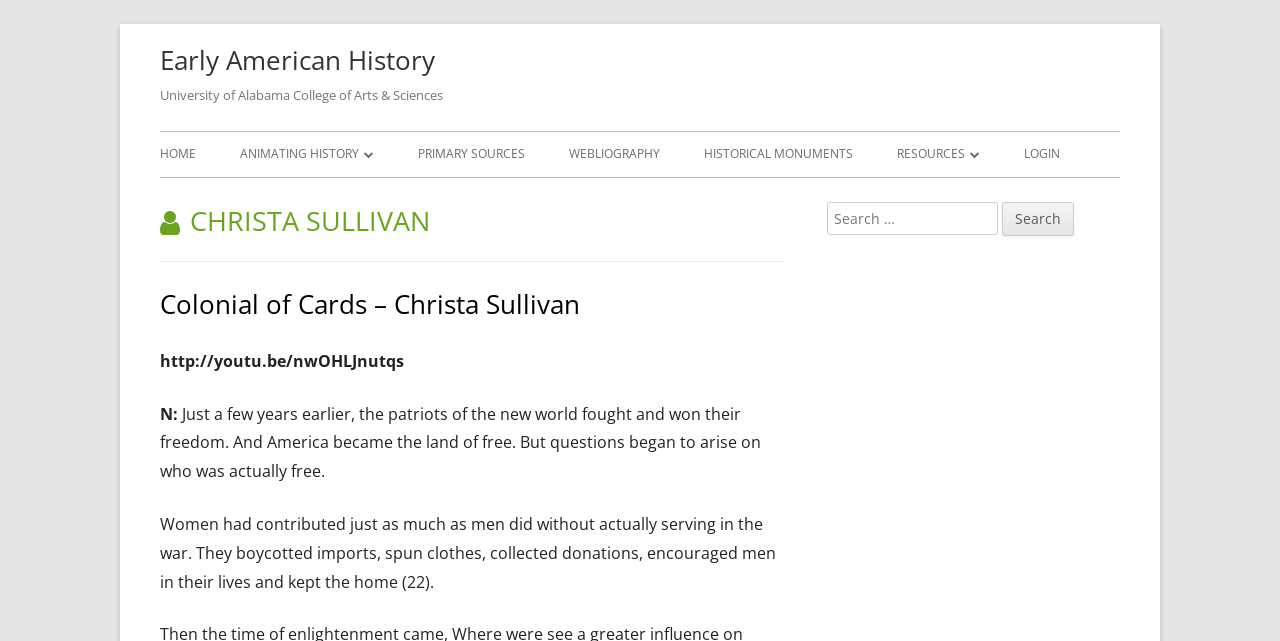Please provide a one-word or phrase answer to the question: 
What is the purpose of the search box?

To search the website